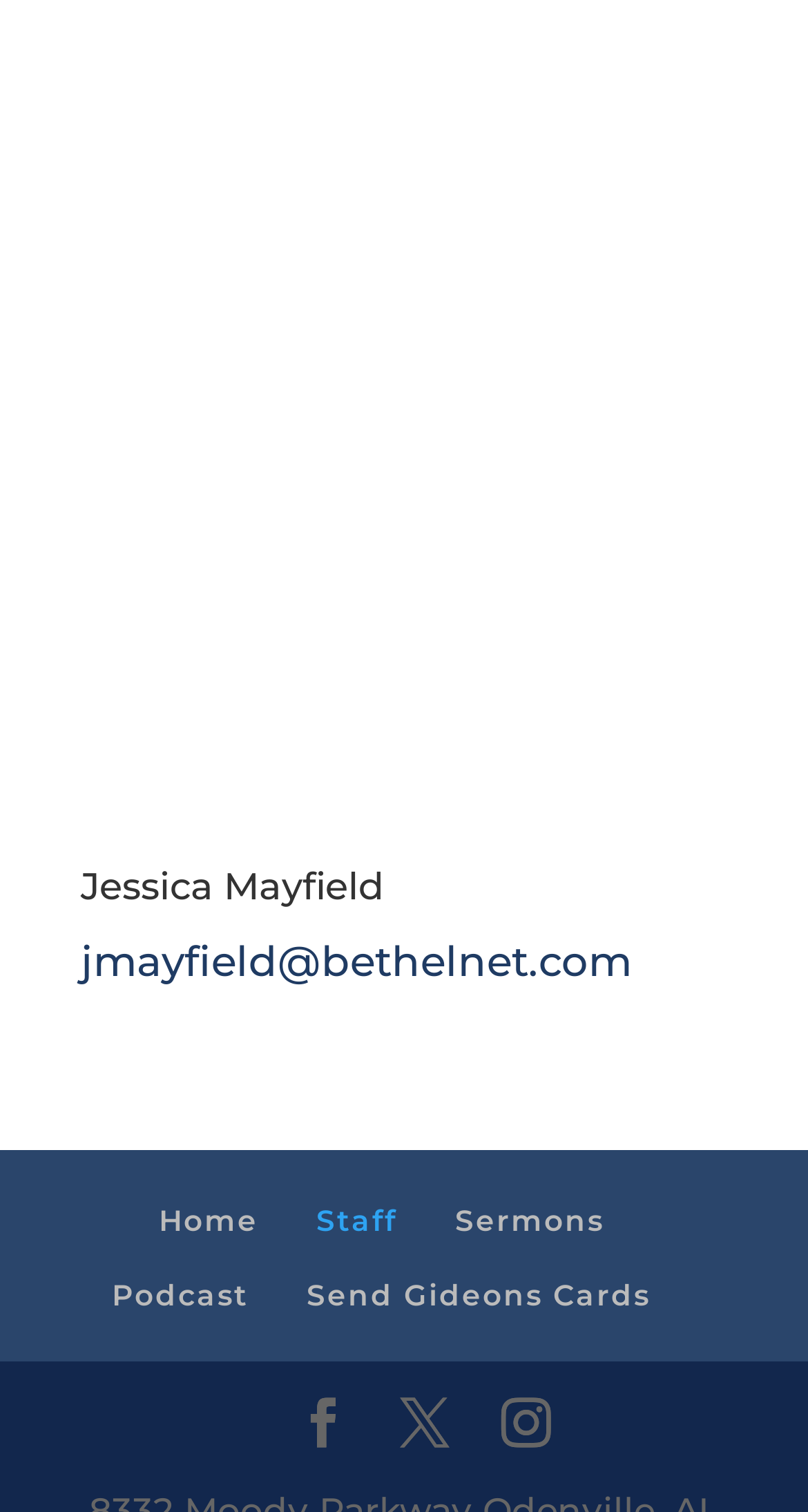Given the description "Send Gideons Cards", provide the bounding box coordinates of the corresponding UI element.

[0.379, 0.844, 0.805, 0.869]